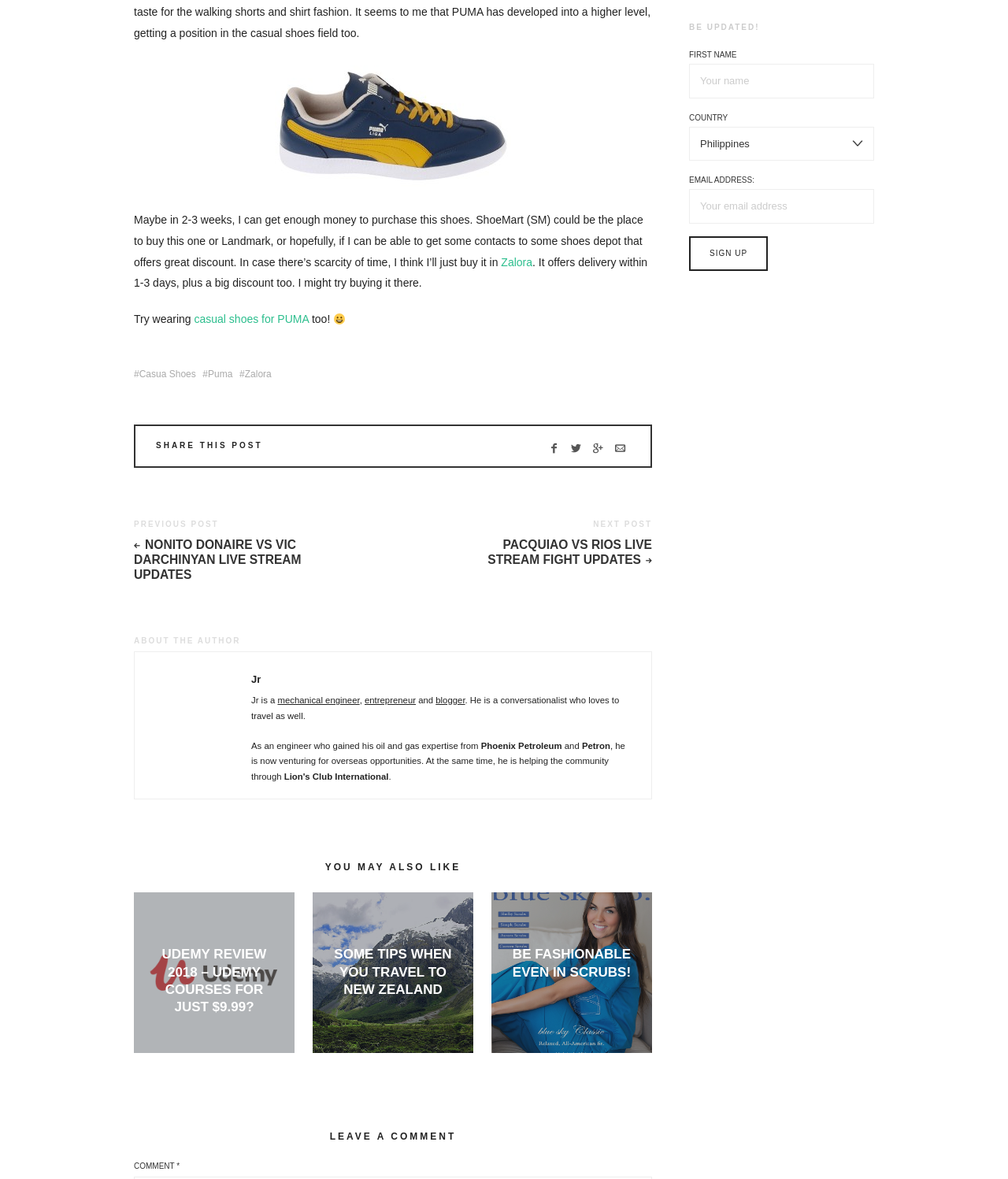What is the topic of the previous post?
Answer the question with just one word or phrase using the image.

Nonito Donaire vs Vic Darchinyan live stream updates